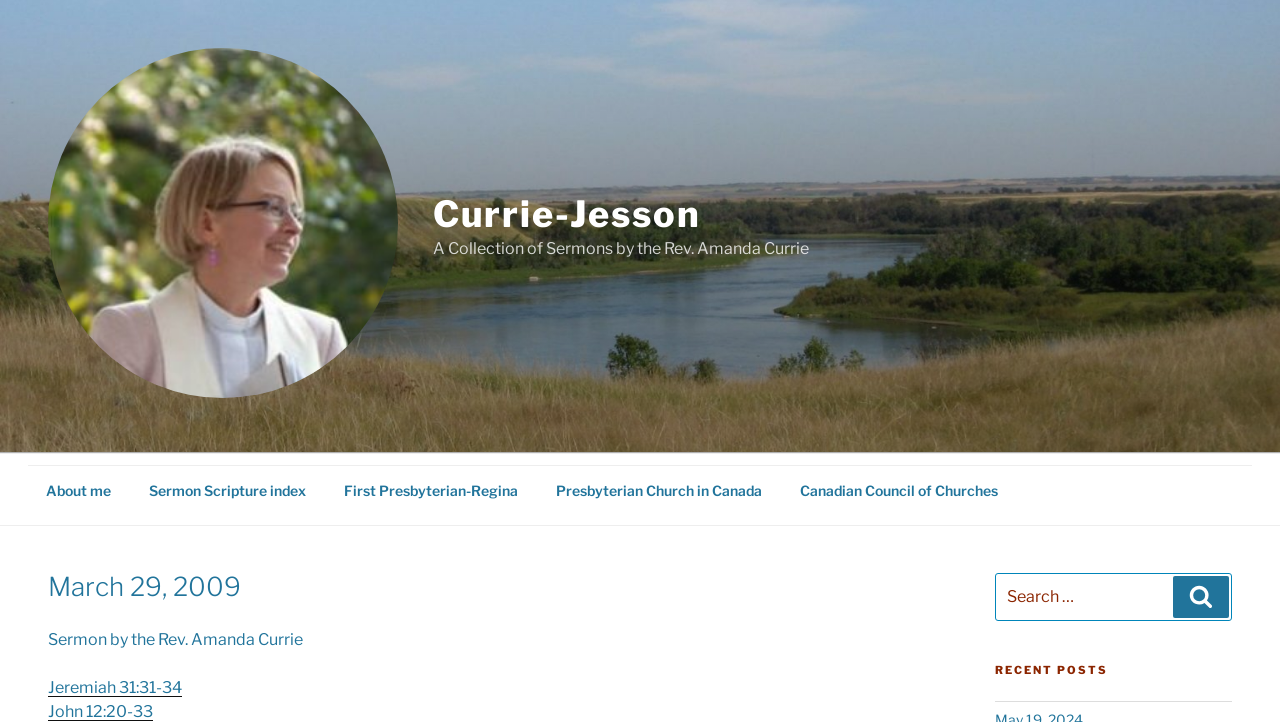What is the purpose of the search box?
Look at the image and answer the question using a single word or phrase.

To search for sermons